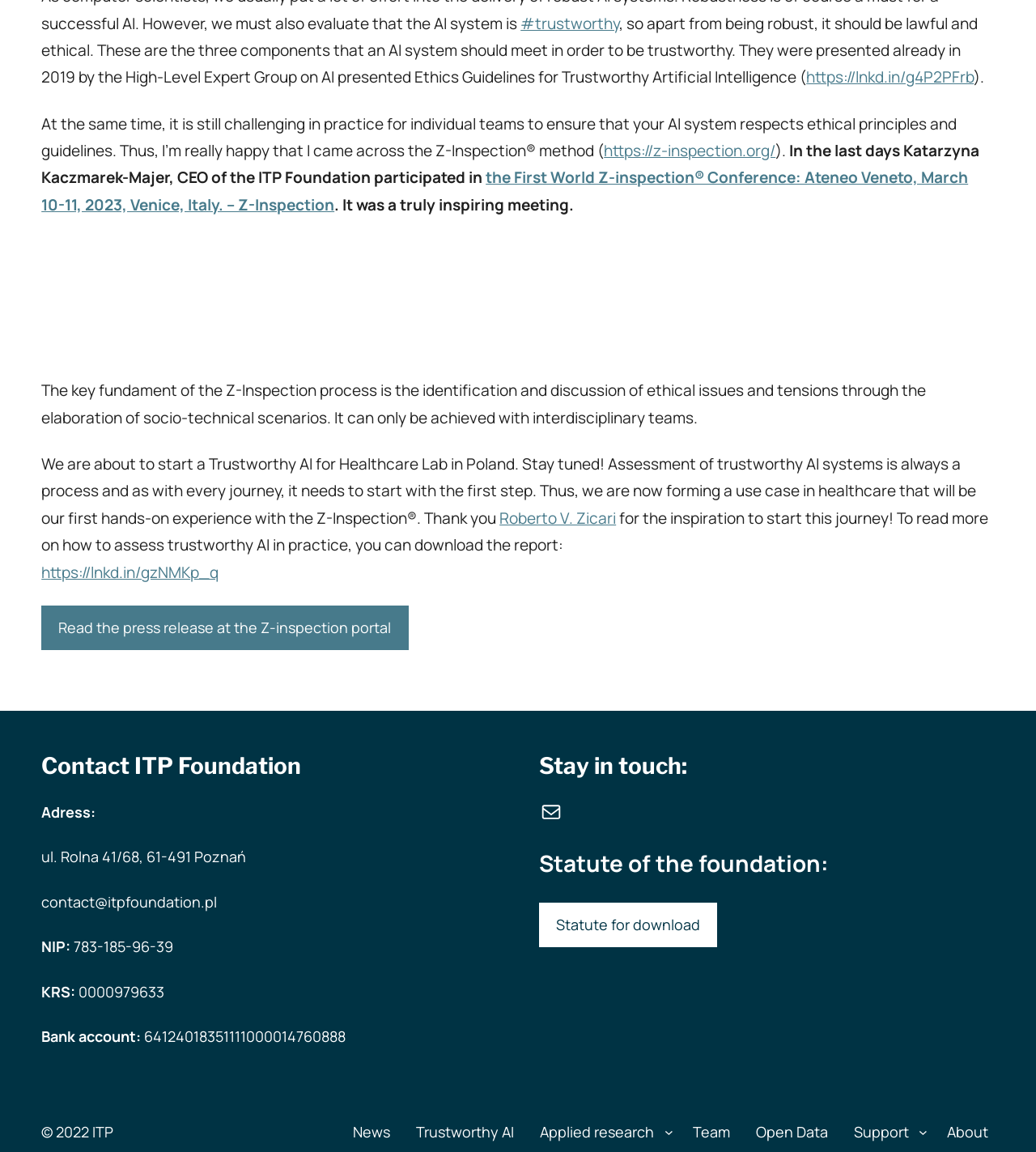Calculate the bounding box coordinates for the UI element based on the following description: "https://lnkd.in/gzNMKp_q". Ensure the coordinates are four float numbers between 0 and 1, i.e., [left, top, right, bottom].

[0.04, 0.487, 0.211, 0.506]